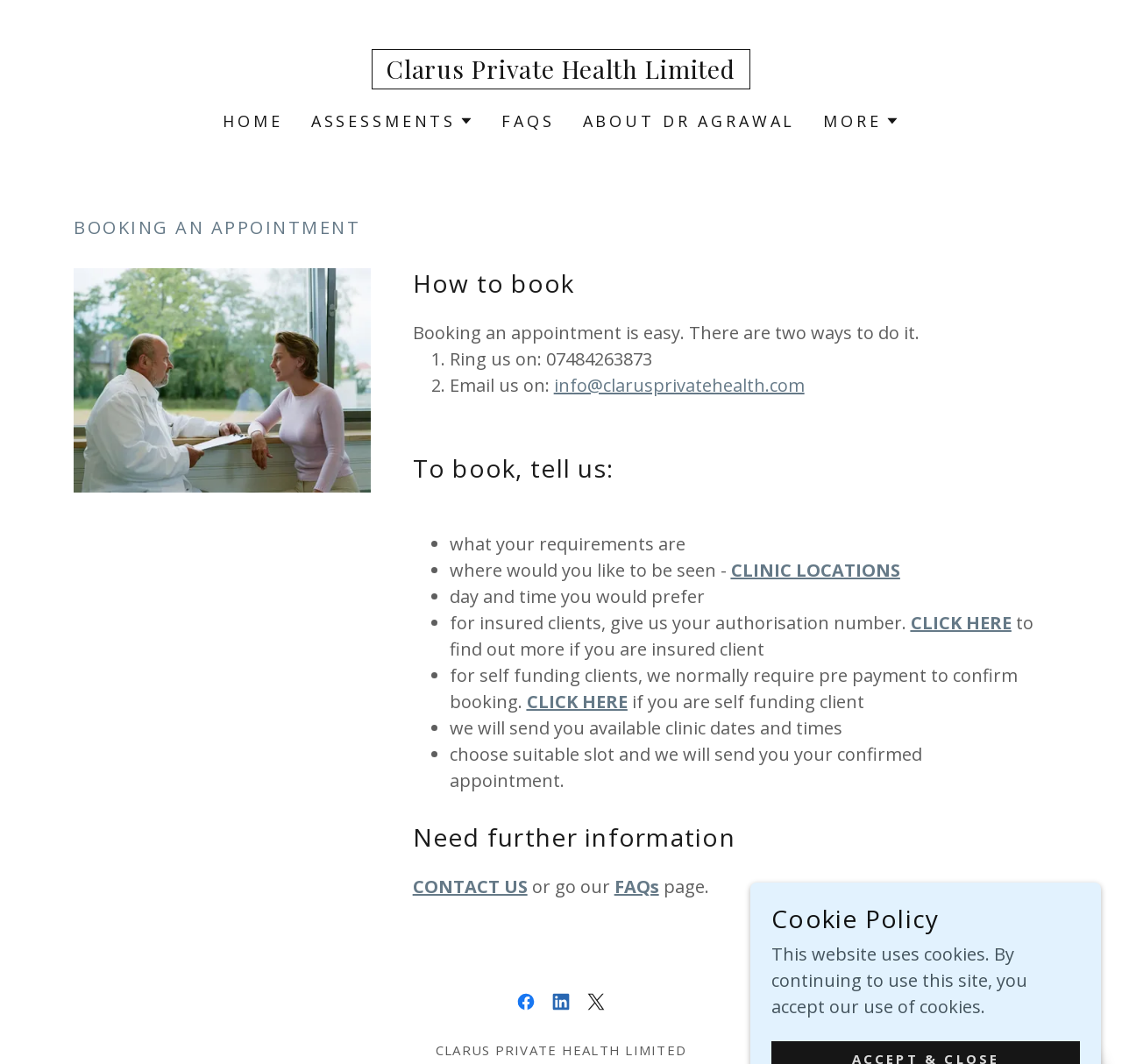Give a succinct answer to this question in a single word or phrase: 
What is the phone number to book an appointment?

07484263873